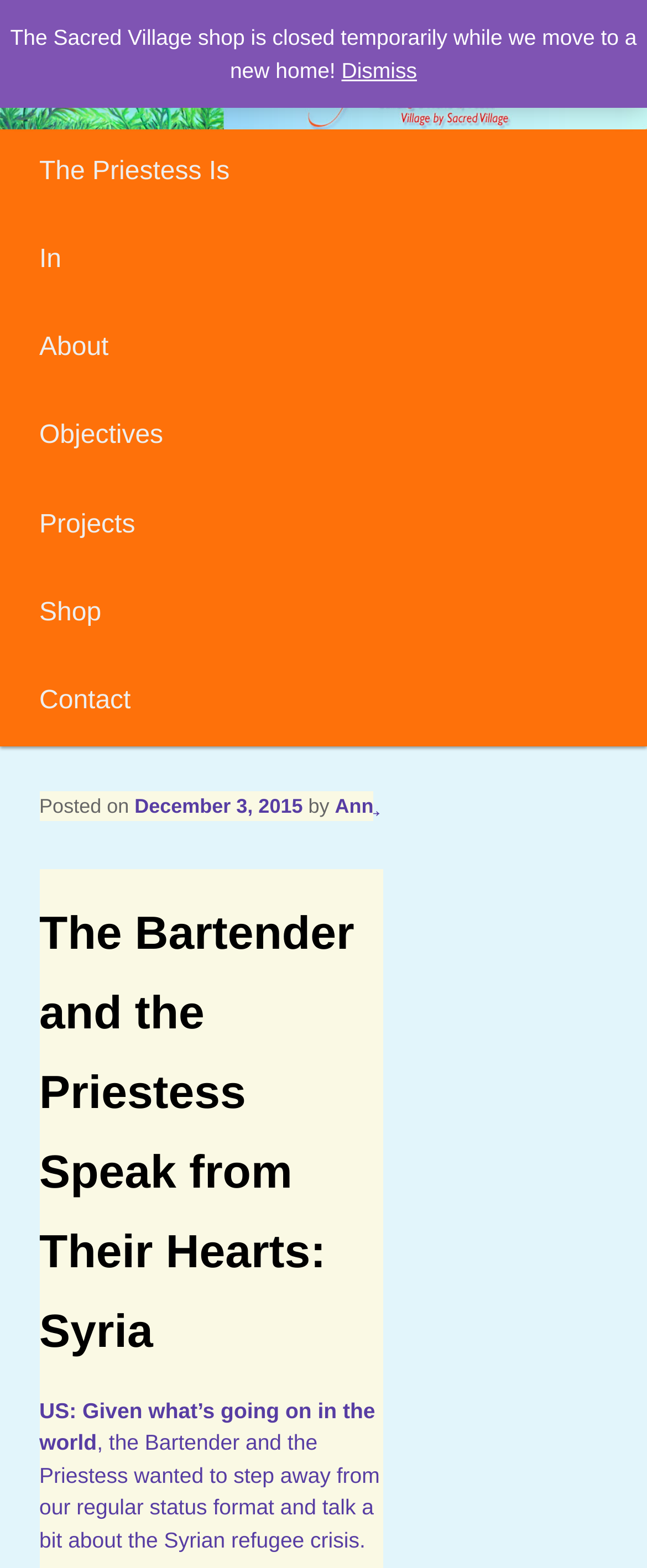Bounding box coordinates should be provided in the format (top-left x, top-left y, bottom-right x, bottom-right y) with all values between 0 and 1. Identify the bounding box for this UI element: parent_node: Sacred Village

[0.0, 0.062, 1.0, 0.078]